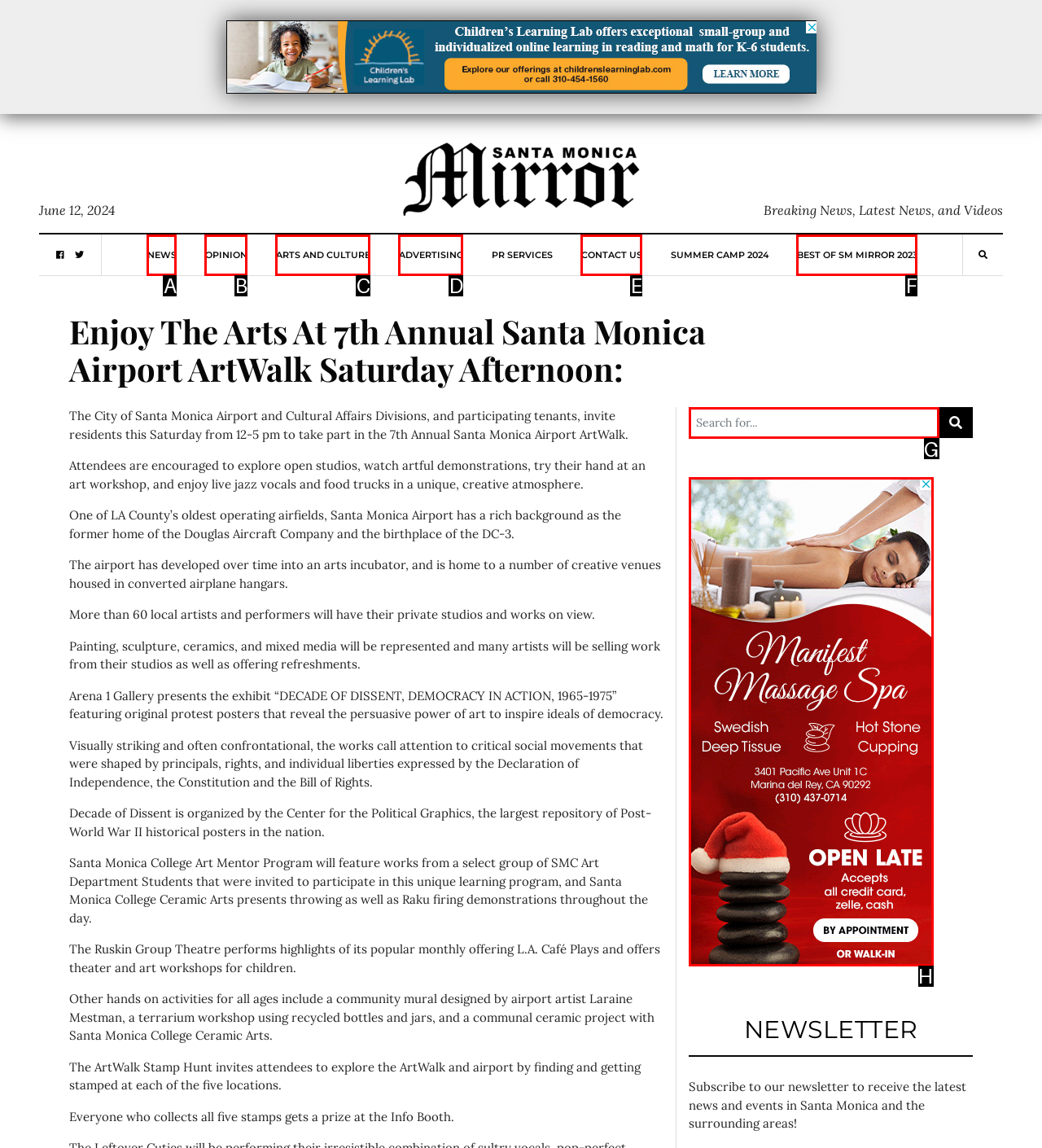Point out the UI element to be clicked for this instruction: Search for something. Provide the answer as the letter of the chosen element.

G